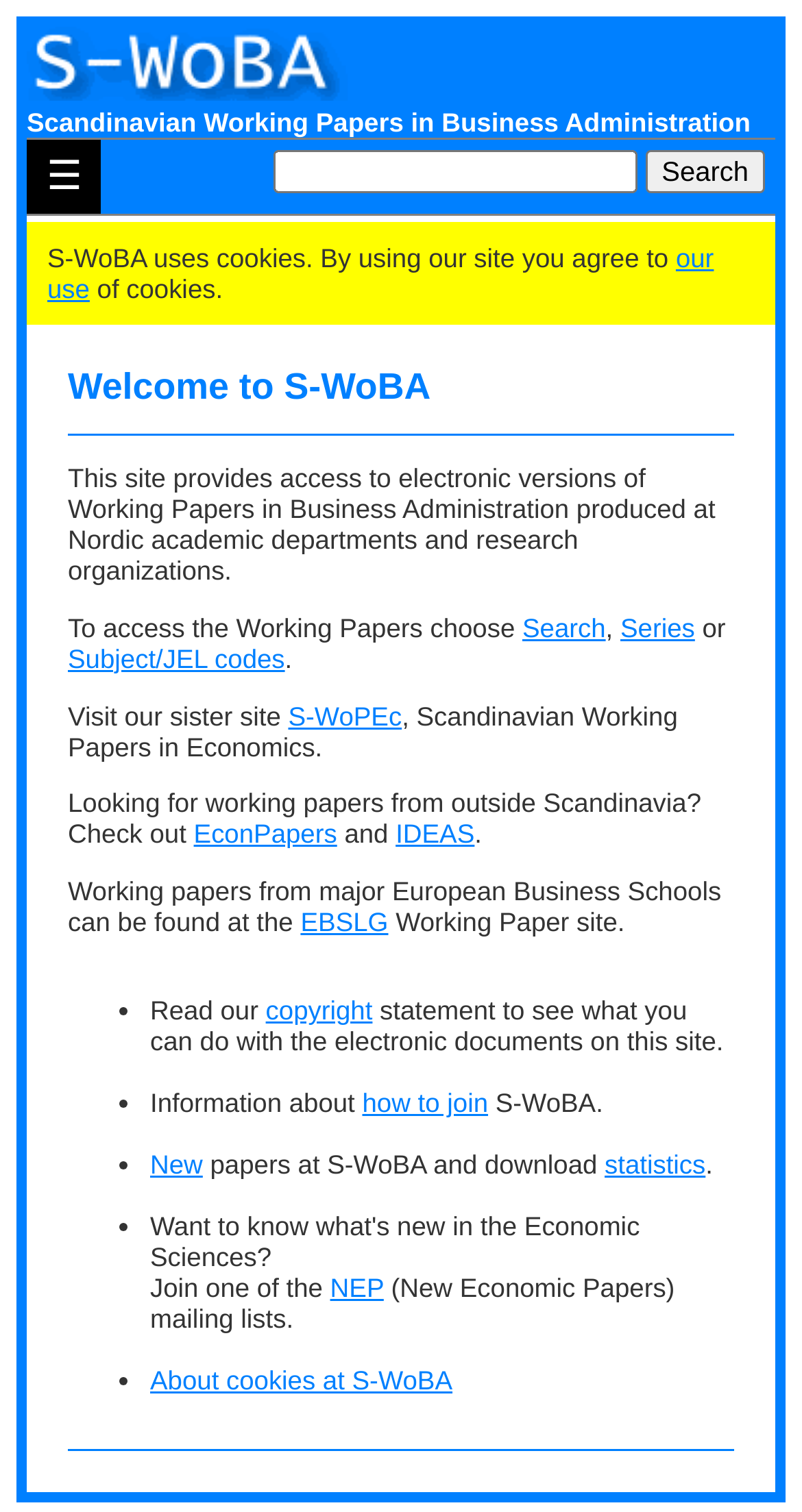What is the purpose of the search function?
From the image, respond with a single word or phrase.

To access Working Papers